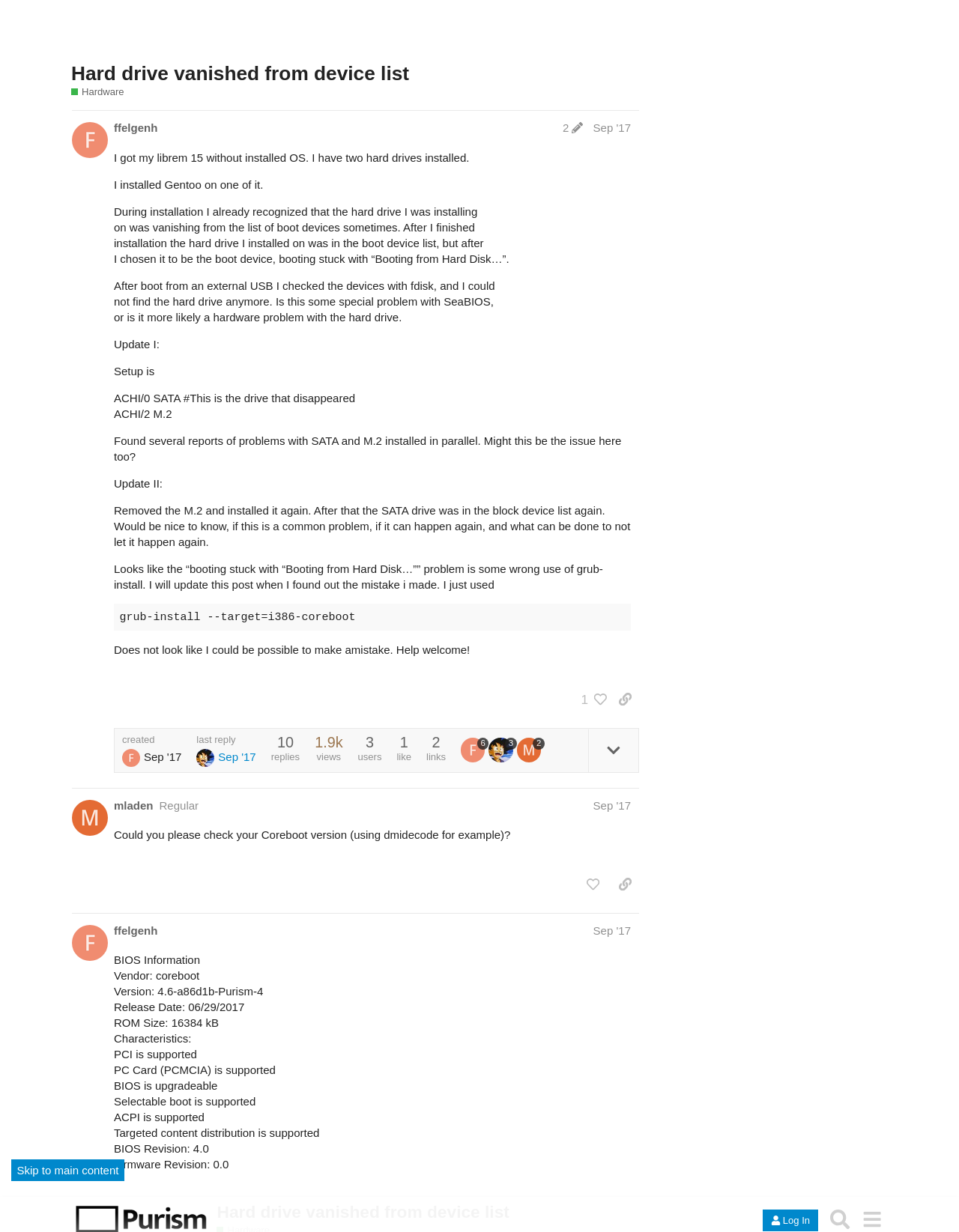Using the provided element description, identify the bounding box coordinates as (top-left x, top-left y, bottom-right x, bottom-right y). Ensure all values are between 0 and 1. Description: title="like this post"

[0.604, 0.293, 0.633, 0.314]